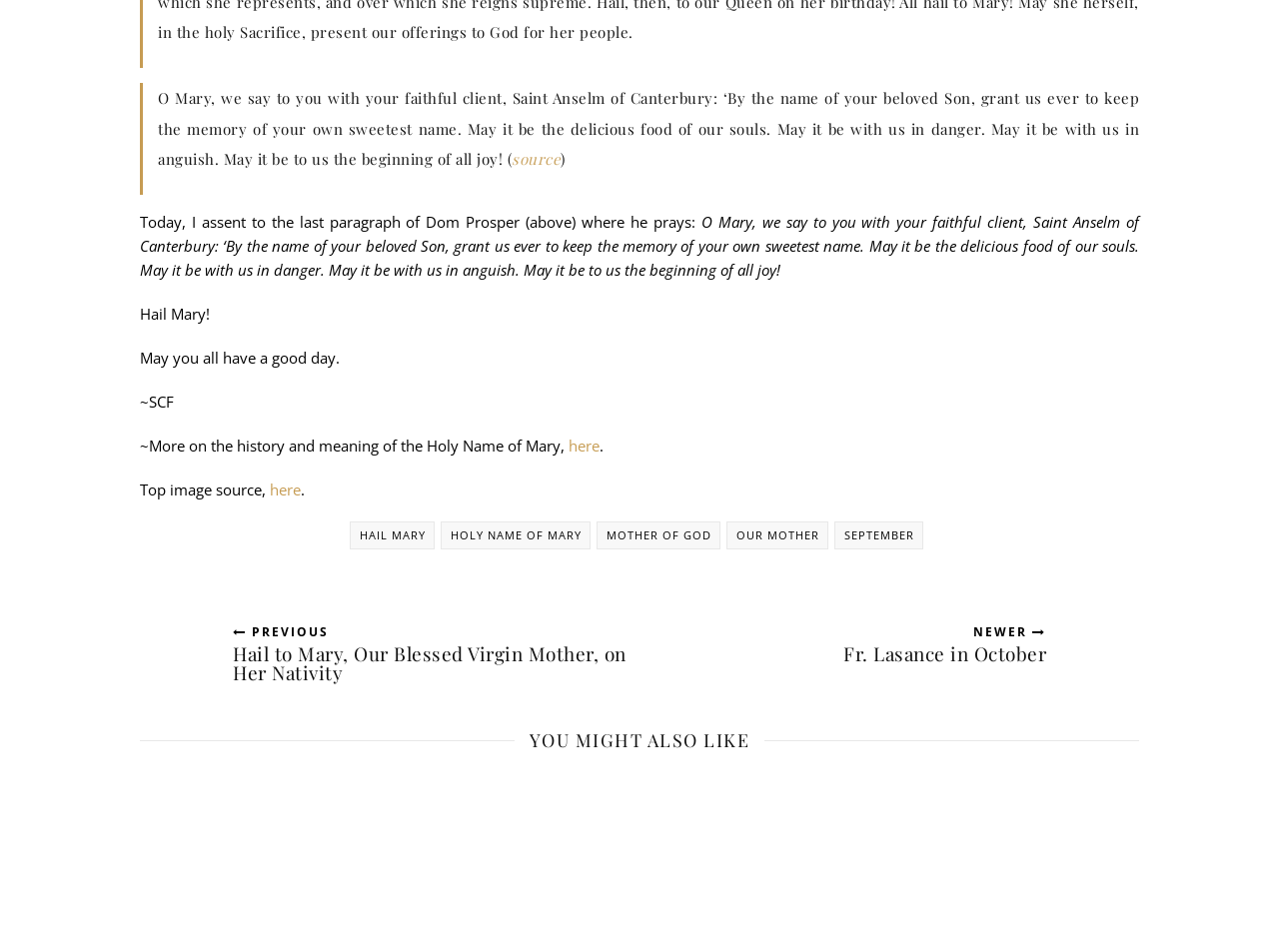Please determine the bounding box coordinates of the element to click on in order to accomplish the following task: "Click the link HAIL MARY". Ensure the coordinates are four float numbers ranging from 0 to 1, i.e., [left, top, right, bottom].

[0.273, 0.548, 0.34, 0.577]